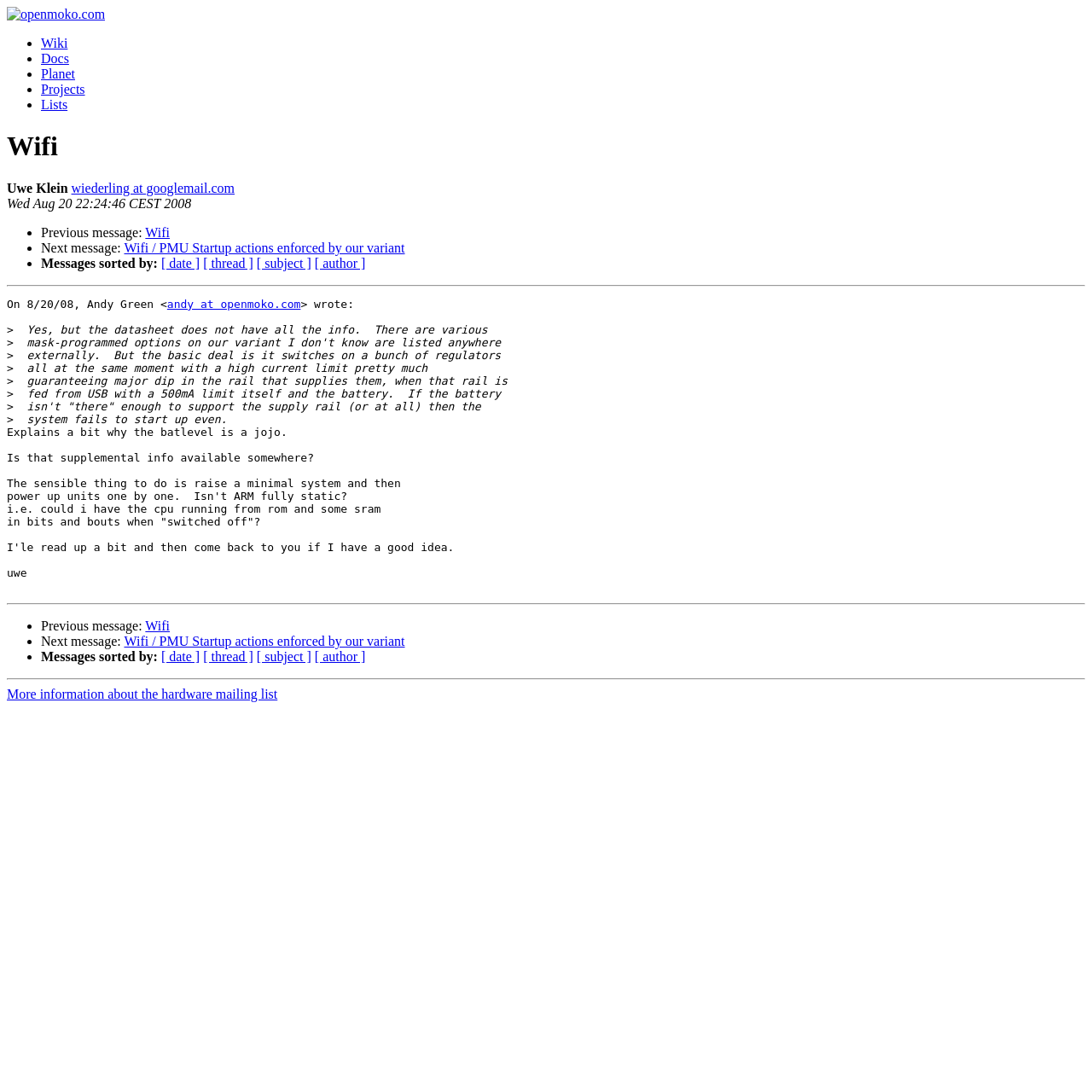Find the bounding box coordinates for the HTML element described in this sentence: "wiederling at googlemail.com". Provide the coordinates as four float numbers between 0 and 1, in the format [left, top, right, bottom].

[0.065, 0.166, 0.215, 0.179]